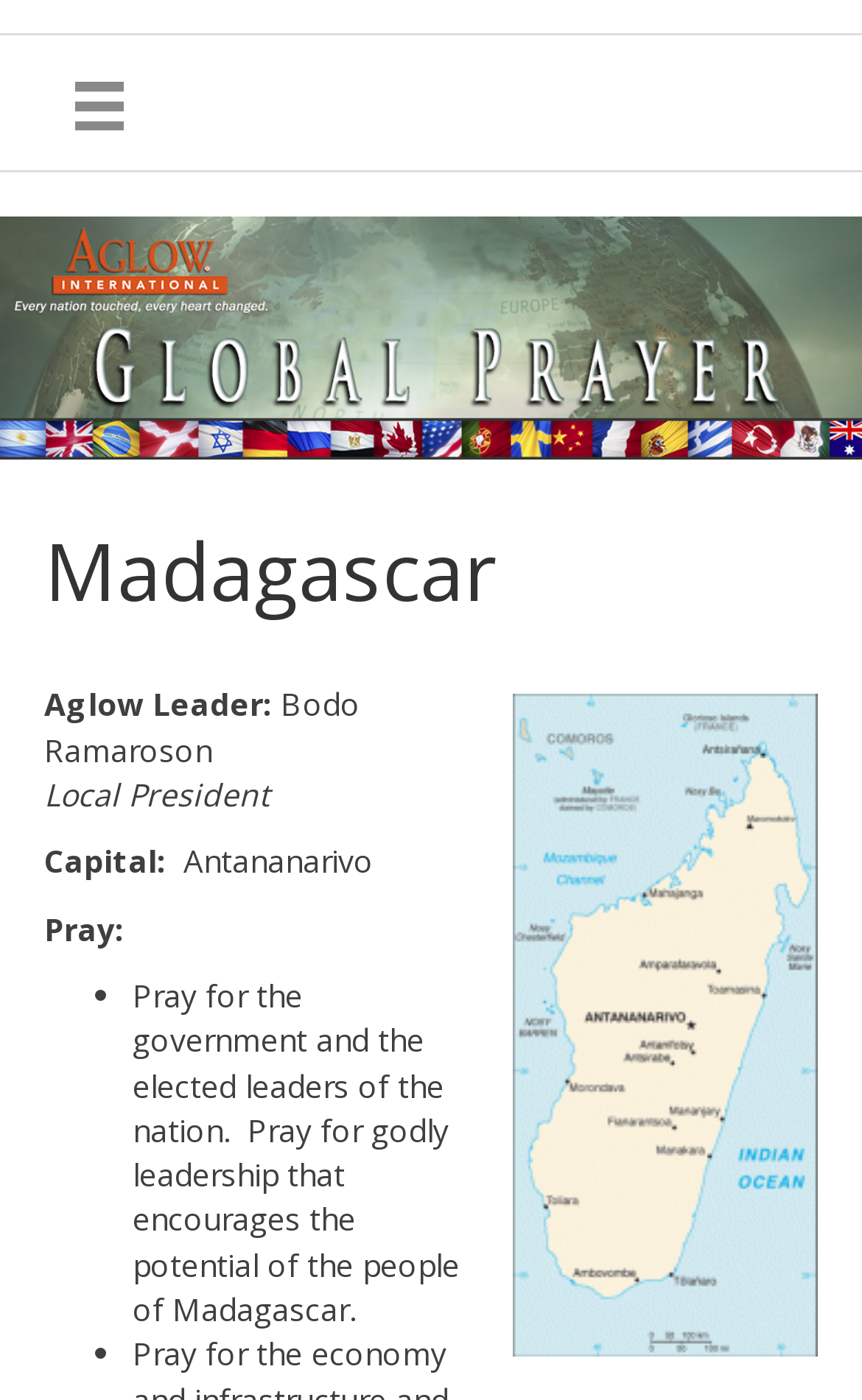What is the image above the header?
Using the image, answer in one word or phrase.

cropped-cropped-globalprayerheader_5-28.png